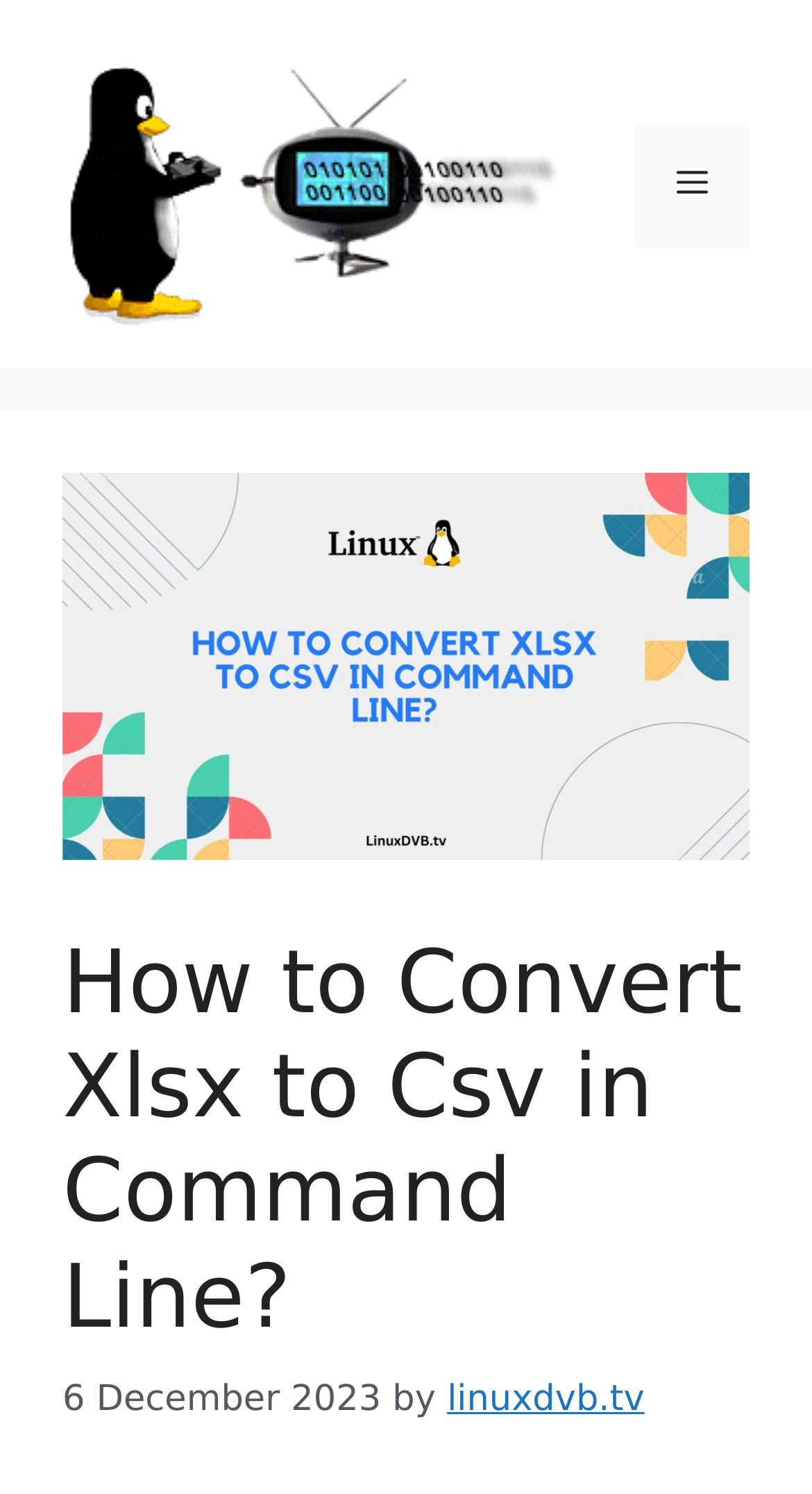Find the bounding box coordinates of the UI element according to this description: "Menu".

[0.782, 0.082, 0.923, 0.165]